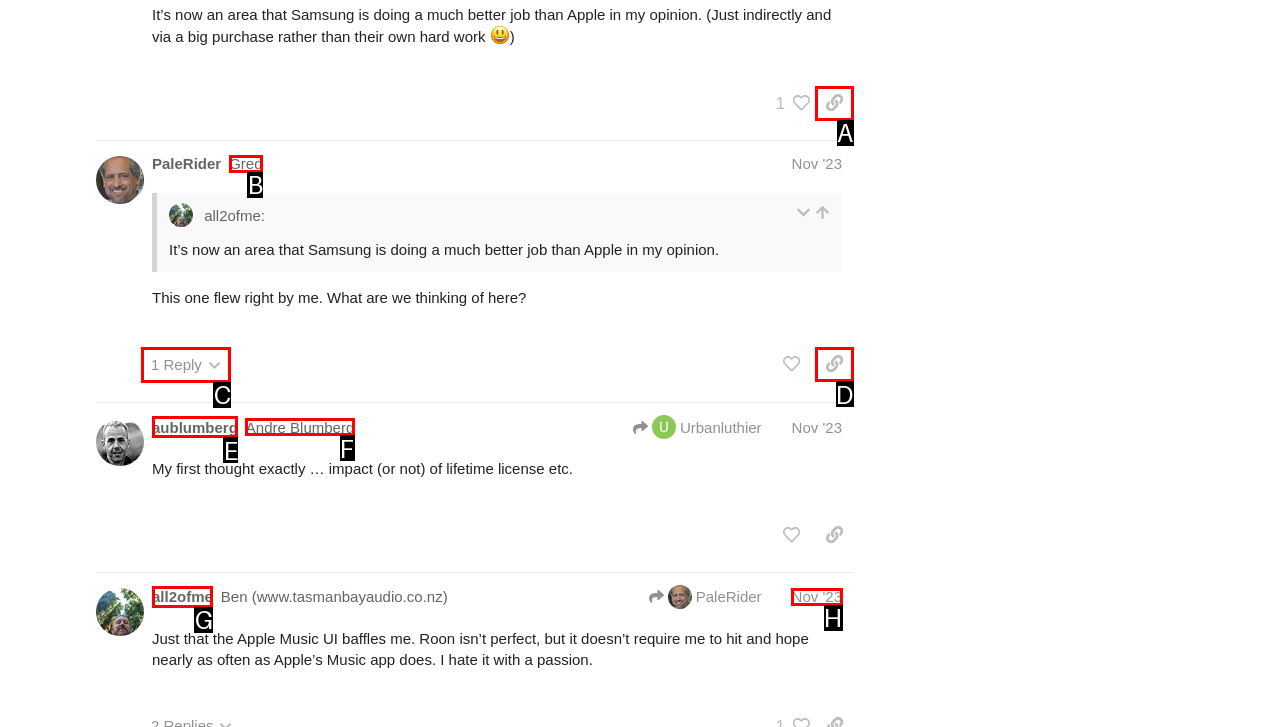Based on the provided element description: aublumberg, identify the best matching HTML element. Respond with the corresponding letter from the options shown.

E